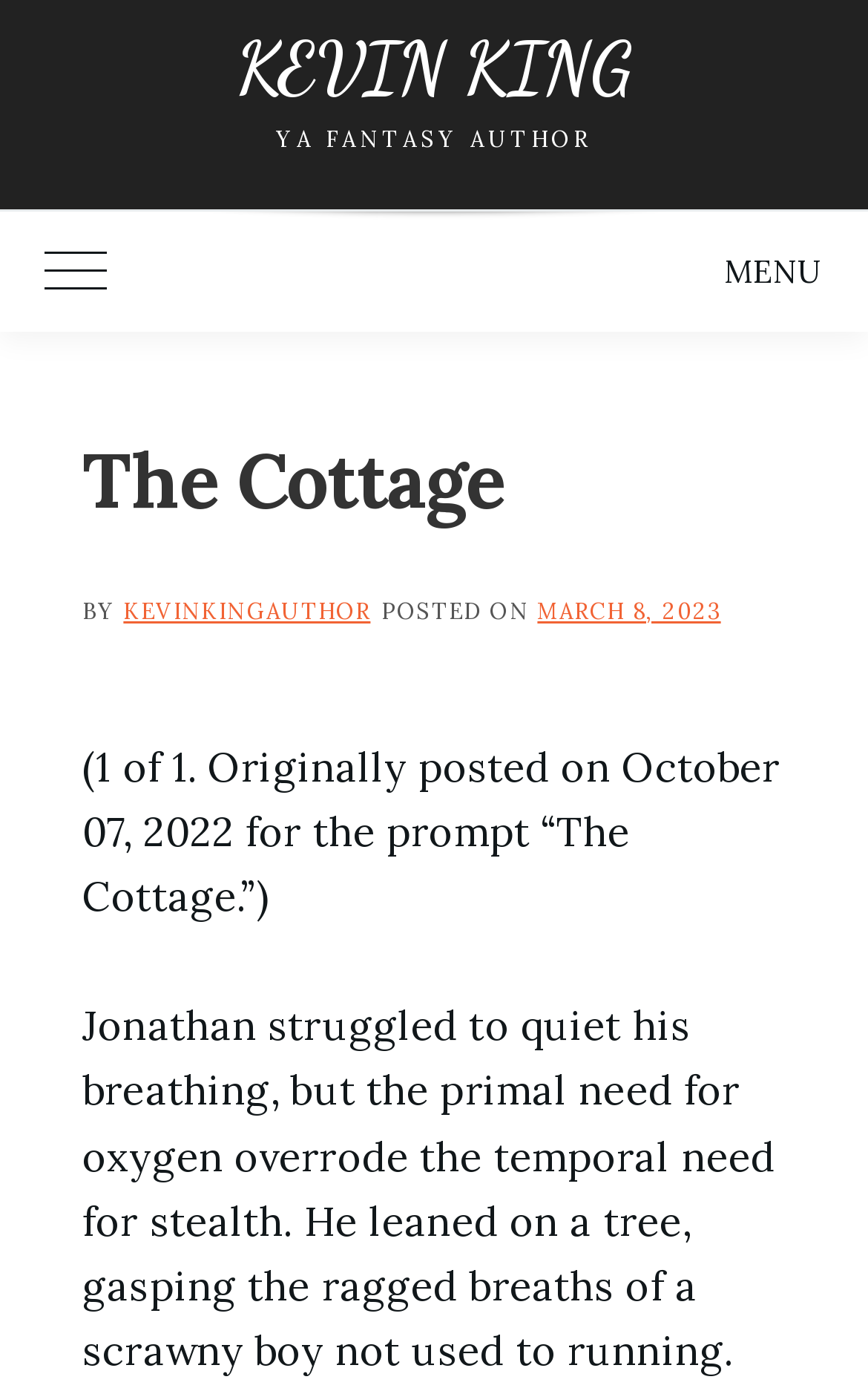Generate a detailed explanation of the webpage's features and information.

The webpage appears to be a literary website, specifically a page dedicated to a flash fiction story called "The Cottage" by Kevin King. At the top of the page, there is a large heading with the author's name, "KEVIN KING", which is also a link. Below this, there is a smaller text "YA FANTASY AUTHOR" that describes the author's genre.

To the left of the author's name, there is a button labeled "Toggle Main Menu". On the opposite side, there is a text "MENU" that seems to be related to the main menu.

The main content of the page is a header section that contains the title of the story, "The Cottage", in a large font. Below the title, there is a line of text that includes the author's name, "KEVINKINGAUTHOR", as a link, and the posting date, "MARCH 8, 2023", also as a link. The posting date is accompanied by a time element, but it does not display any specific time.

Underneath the title and author information, there is a paragraph of text that provides additional context about the story, mentioning that it was originally posted on October 07, 2022, for a specific prompt.